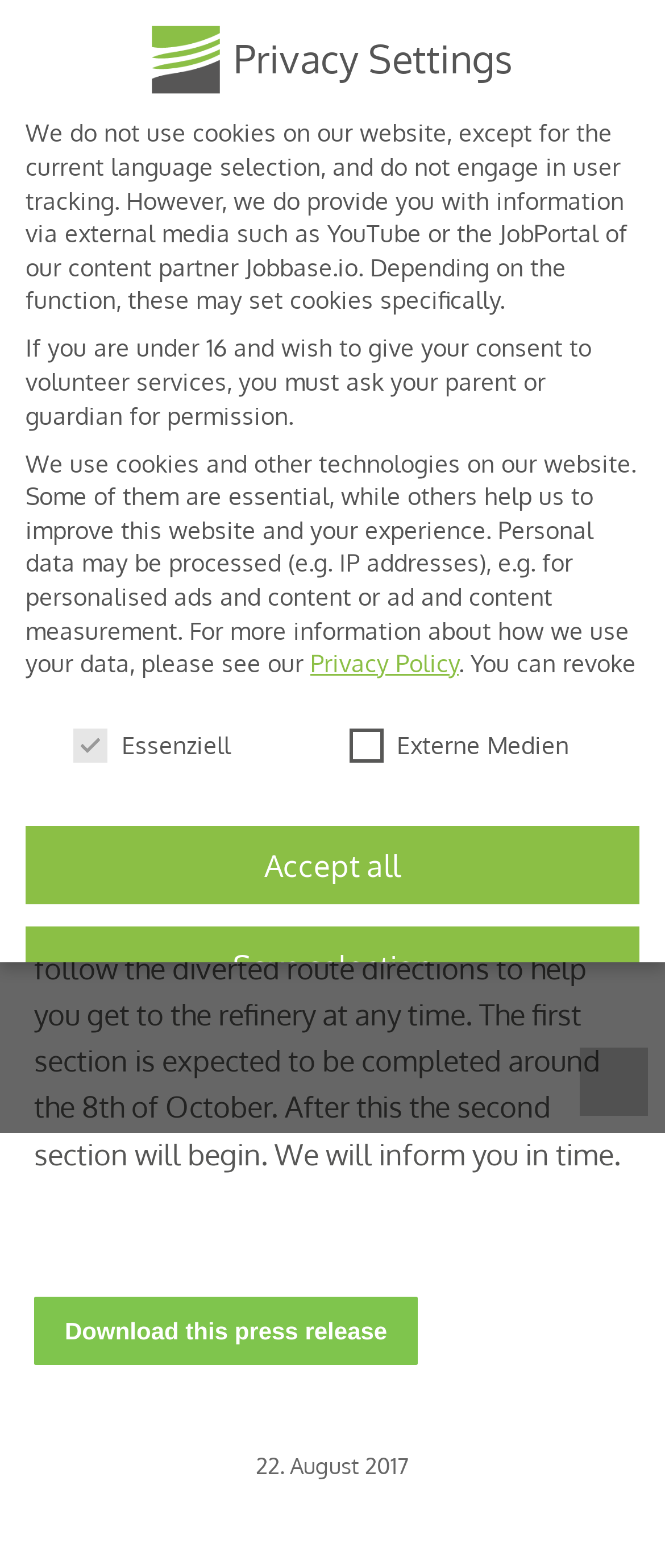Determine the coordinates of the bounding box that should be clicked to complete the instruction: "Click on Mobile menu icon". The coordinates should be represented by four float numbers between 0 and 1: [left, top, right, bottom].

[0.846, 0.011, 0.949, 0.054]